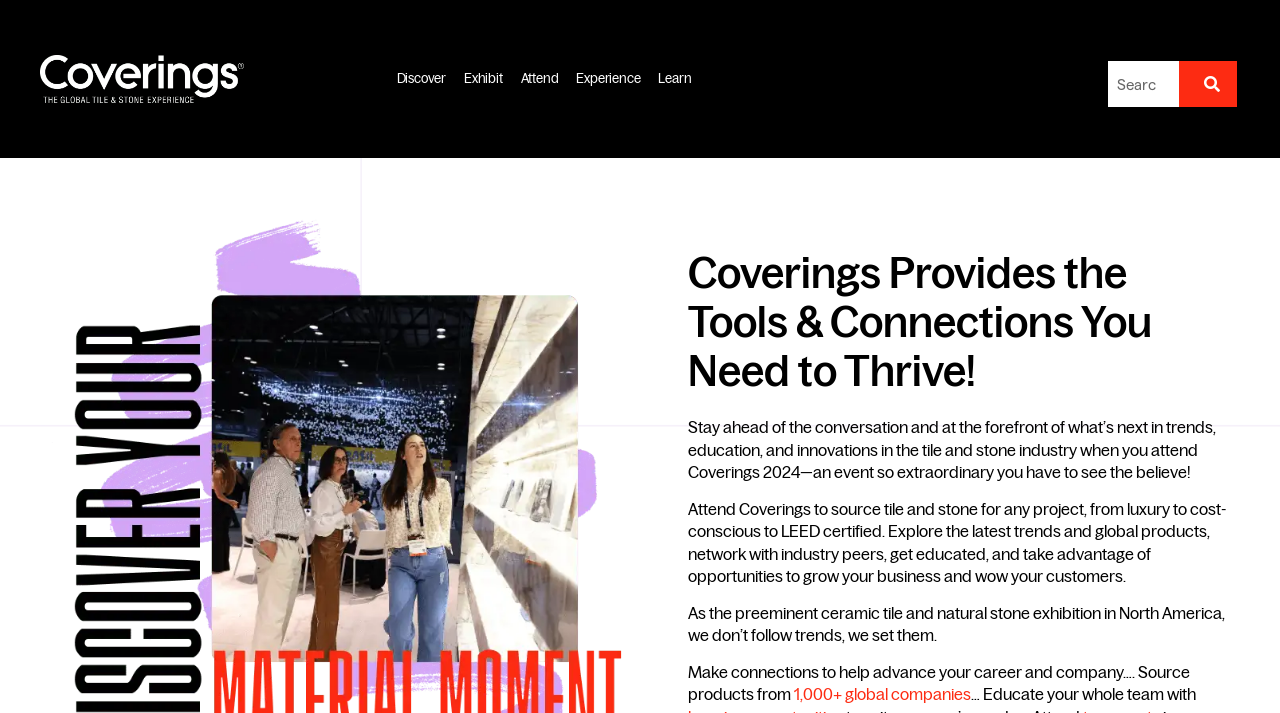Predict the bounding box of the UI element based on the description: "1,000+ global companies". The coordinates should be four float numbers between 0 and 1, formatted as [left, top, right, bottom].

[0.62, 0.961, 0.759, 0.986]